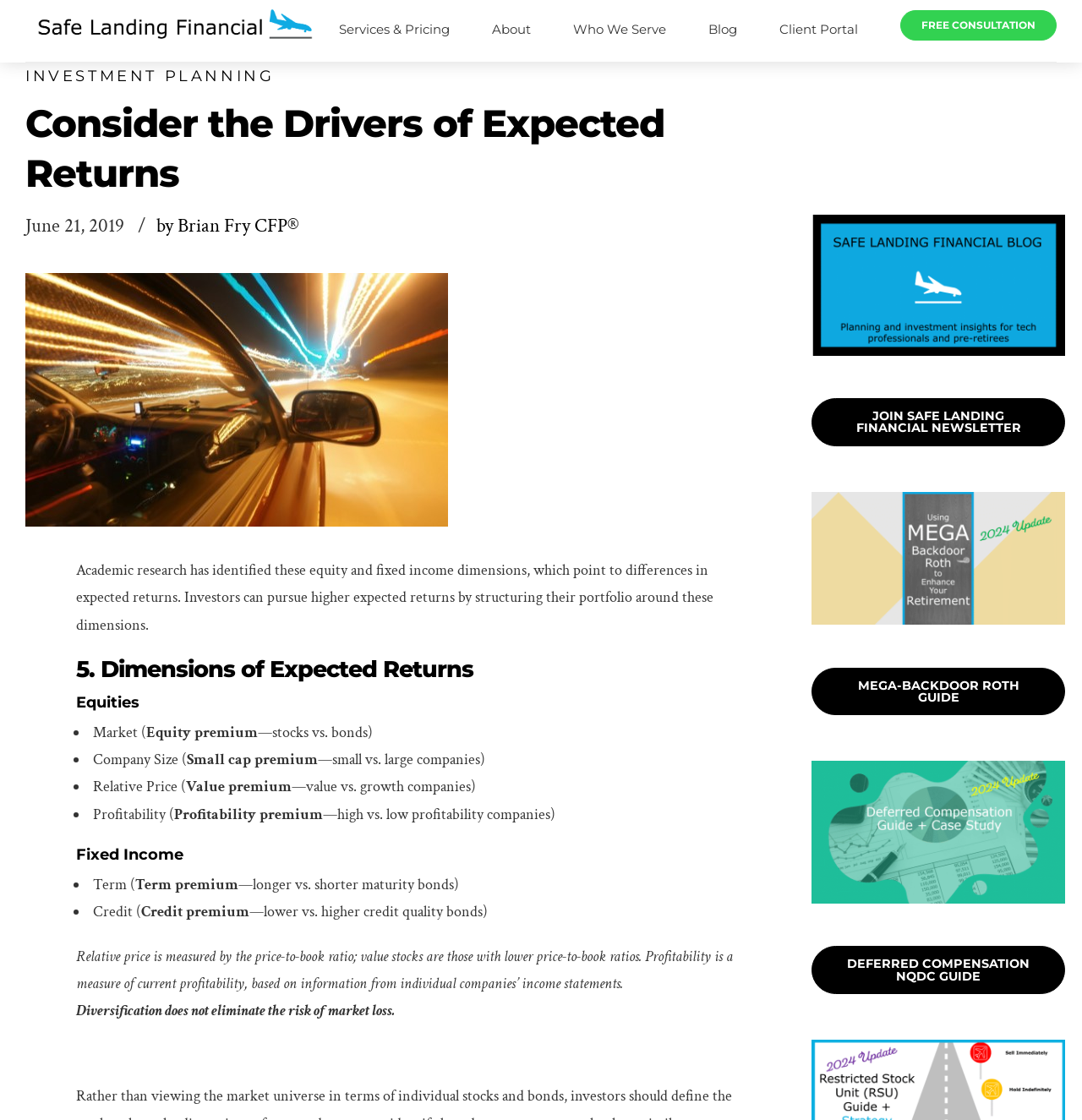What is the topic of the article on the webpage?
Refer to the image and provide a one-word or short phrase answer.

Dimensions of Expected Returns